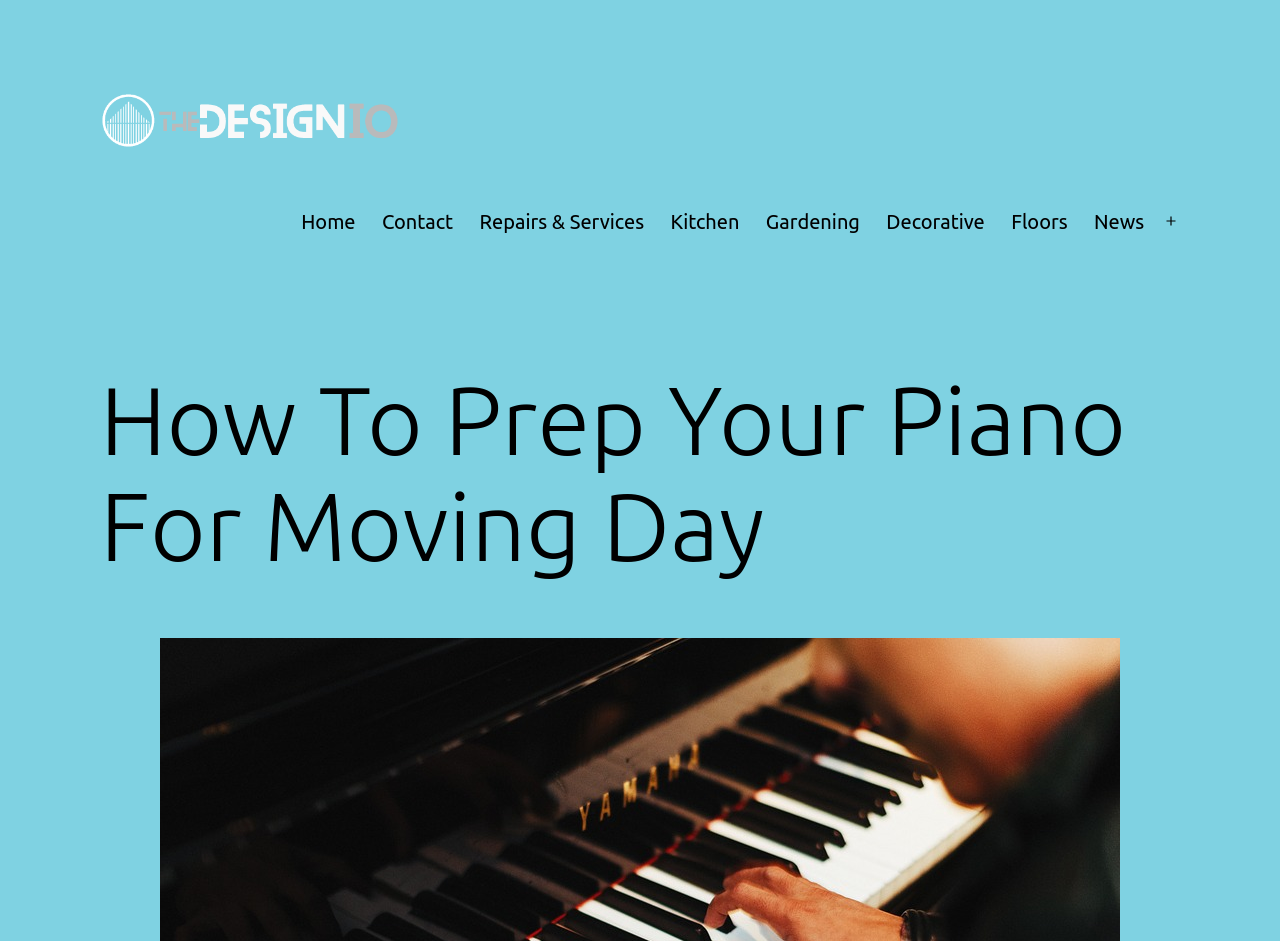How many menu items are there in the primary menu?
Please give a detailed and elaborate answer to the question based on the image.

The primary menu can be found at the top of the webpage, and it contains 9 menu items: 'Home', 'Contact', 'Repairs & Services', 'Kitchen', 'Gardening', 'Decorative', 'Floors', and 'News'.